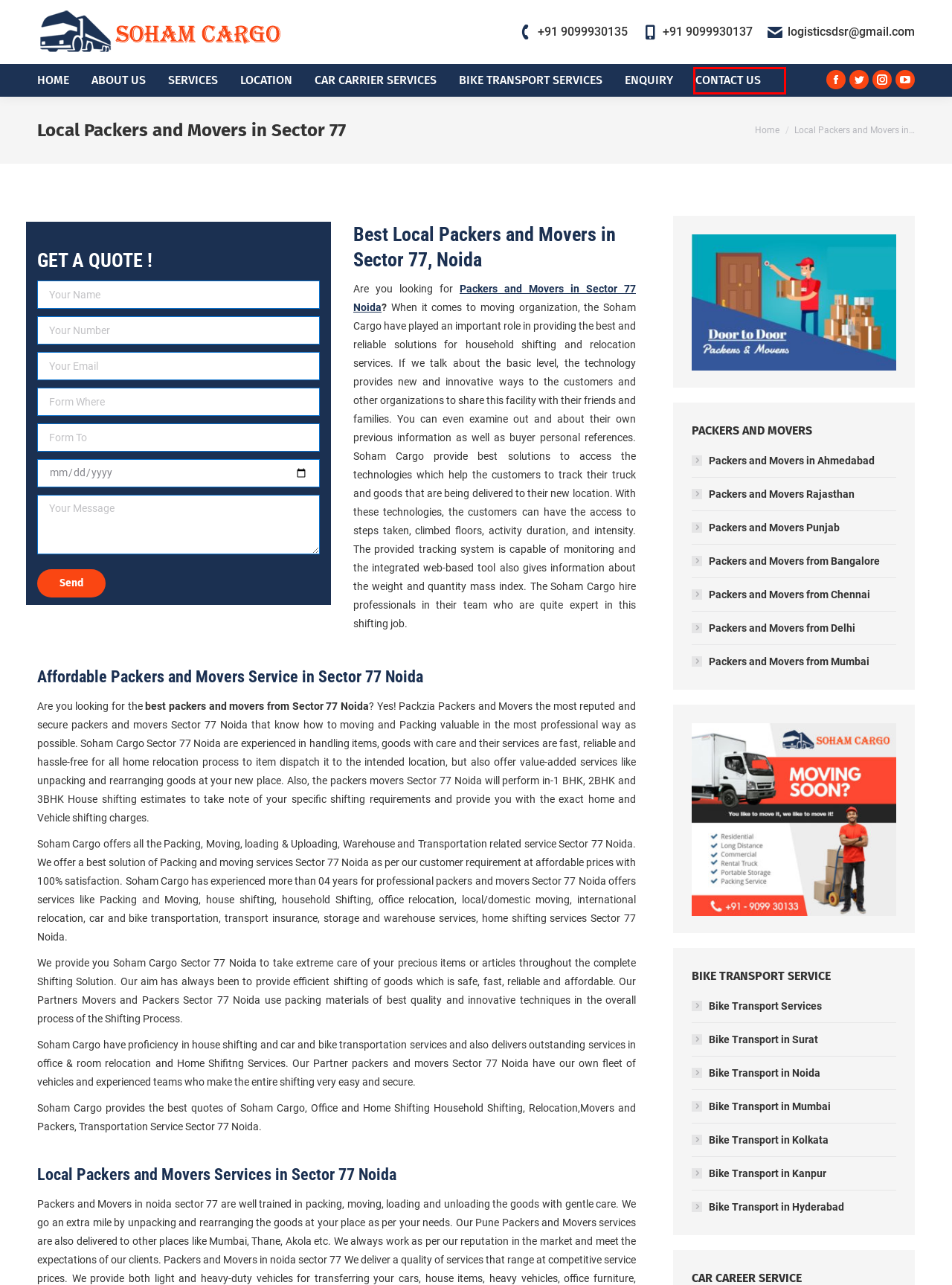Examine the screenshot of a webpage with a red bounding box around an element. Then, select the webpage description that best represents the new page after clicking the highlighted element. Here are the descriptions:
A. Bike Transport in Surat – Best Packers And Movers
B. Packers and Movers from Mumbai – Best Packers And Movers
C. Packers and Movers from Delhi – Best Packers And Movers
D. Best Packers And Movers – Soham Cargo Packers And Movers
E. Packers and Movers Rajasthan – Best Packers And Movers
F. Contact Us – Best Packers And Movers
G. Car Carrier Services – Best Packers And Movers
H. Packers and Movers from Chennai – Best Packers And Movers

F